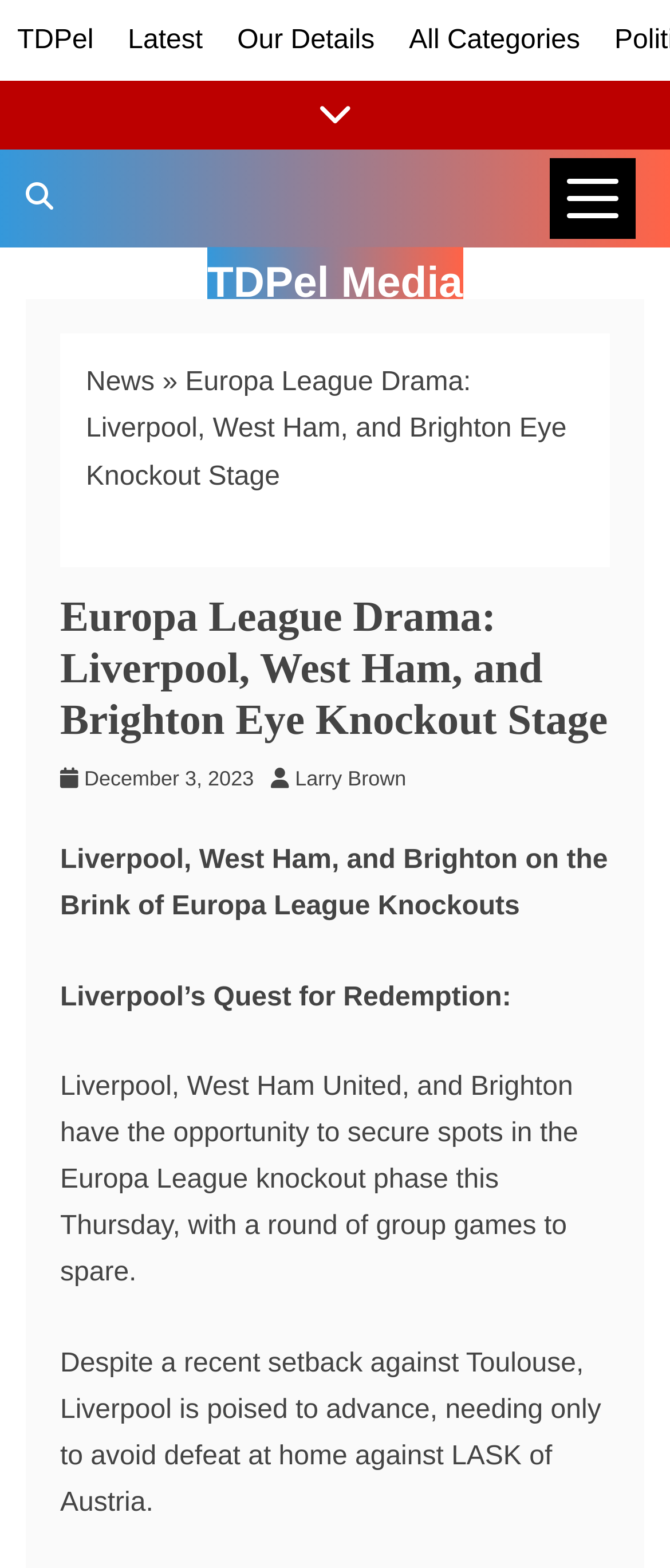How many teams are mentioned in the article?
Please provide a comprehensive answer based on the details in the screenshot.

The teams mentioned in the article are Liverpool, West Ham, and Brighton, which can be found in the text 'Liverpool, West Ham, and Brighton on the Brink of Europa League Knockouts'.